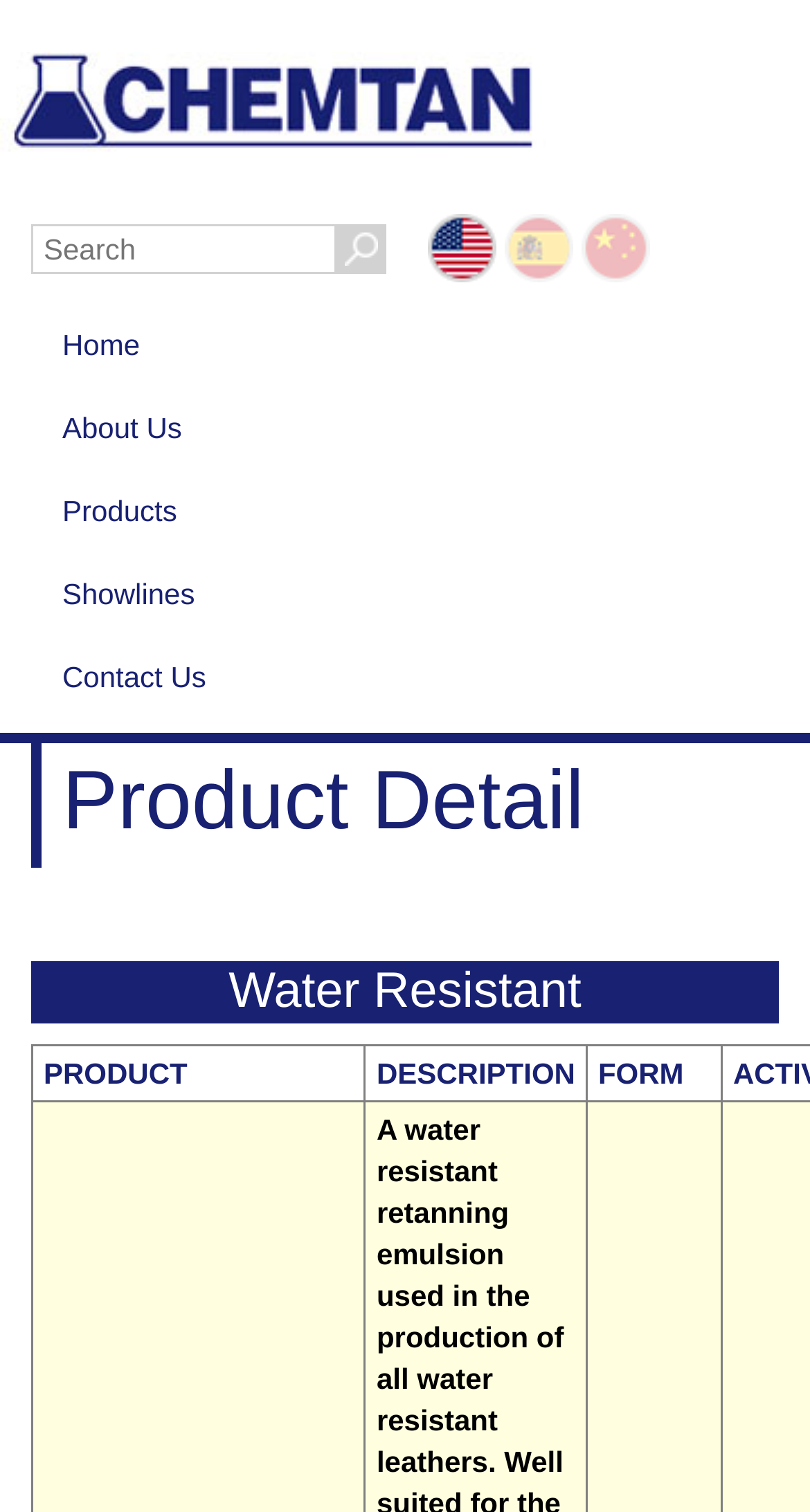How many images are present in the top section?
Please answer using one word or phrase, based on the screenshot.

4